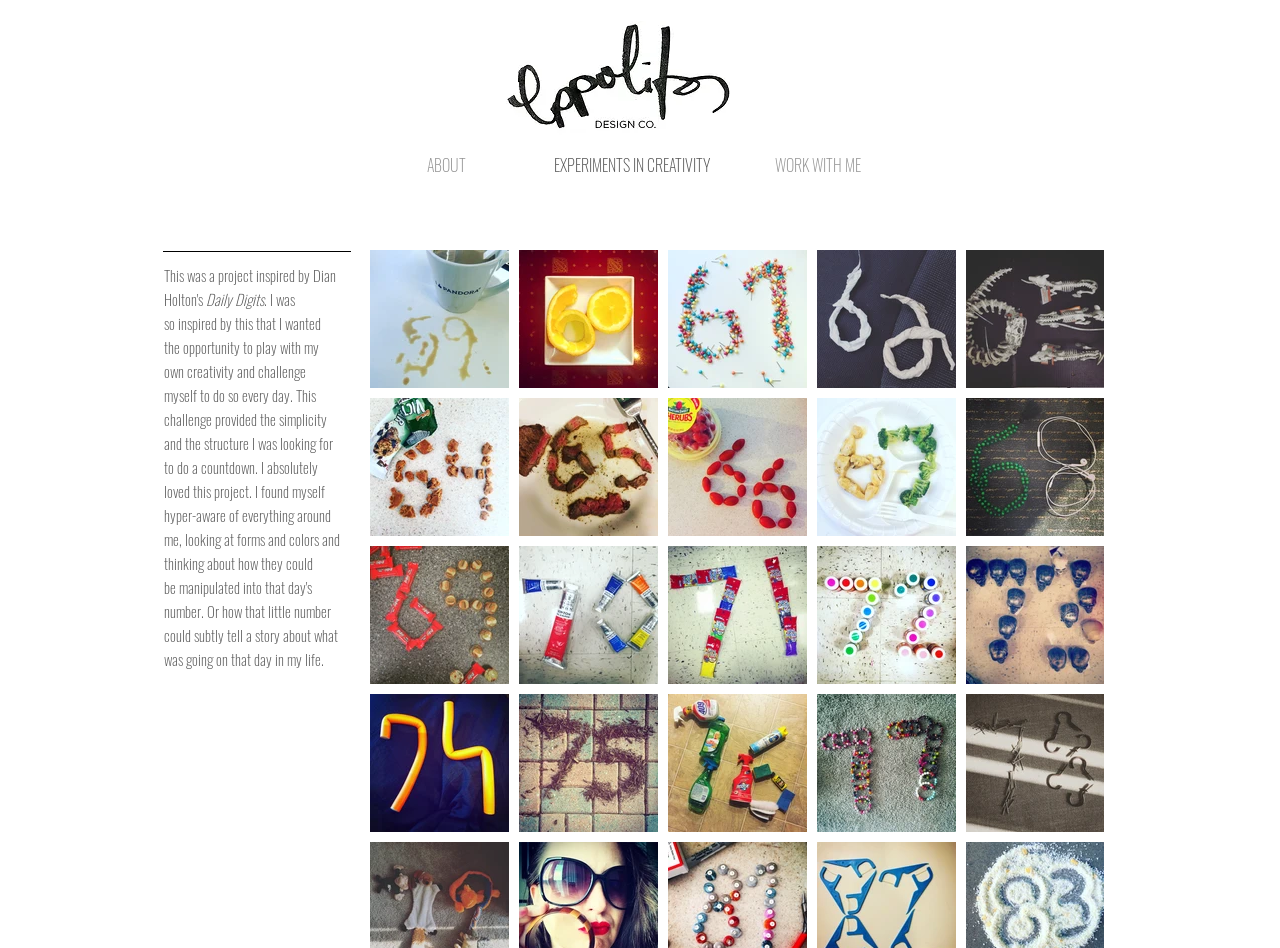How many navigation links are there?
Using the details from the image, give an elaborate explanation to answer the question.

I counted the number of links under the 'Site' navigation element, which are 'ABOUT', 'EXPERIMENTS IN CREATIVITY', 'WORK WITH ME', and there are 4 in total.